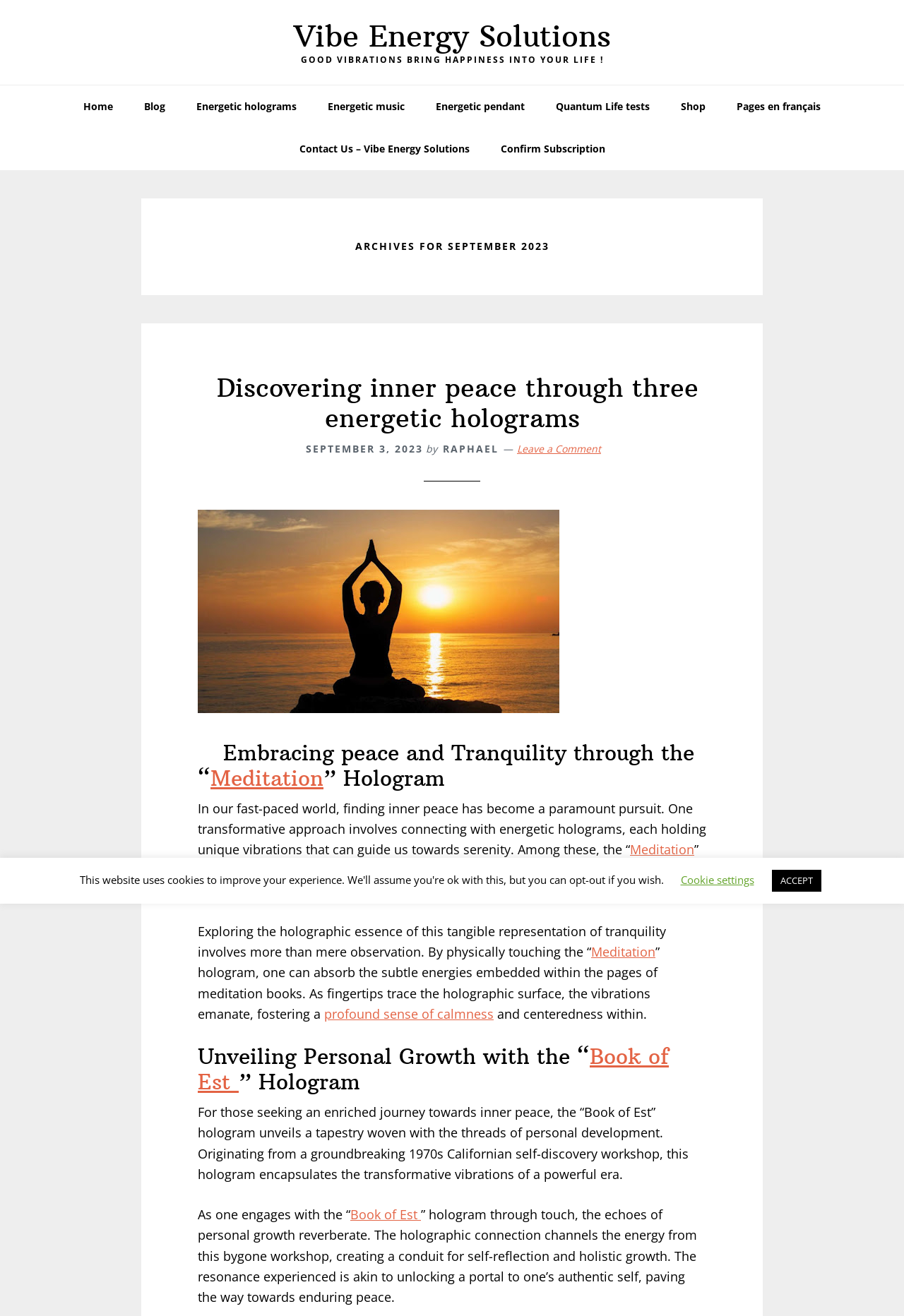Provide a single word or phrase answer to the question: 
What is the date of the first blog post?

SEPTEMBER 3, 2023